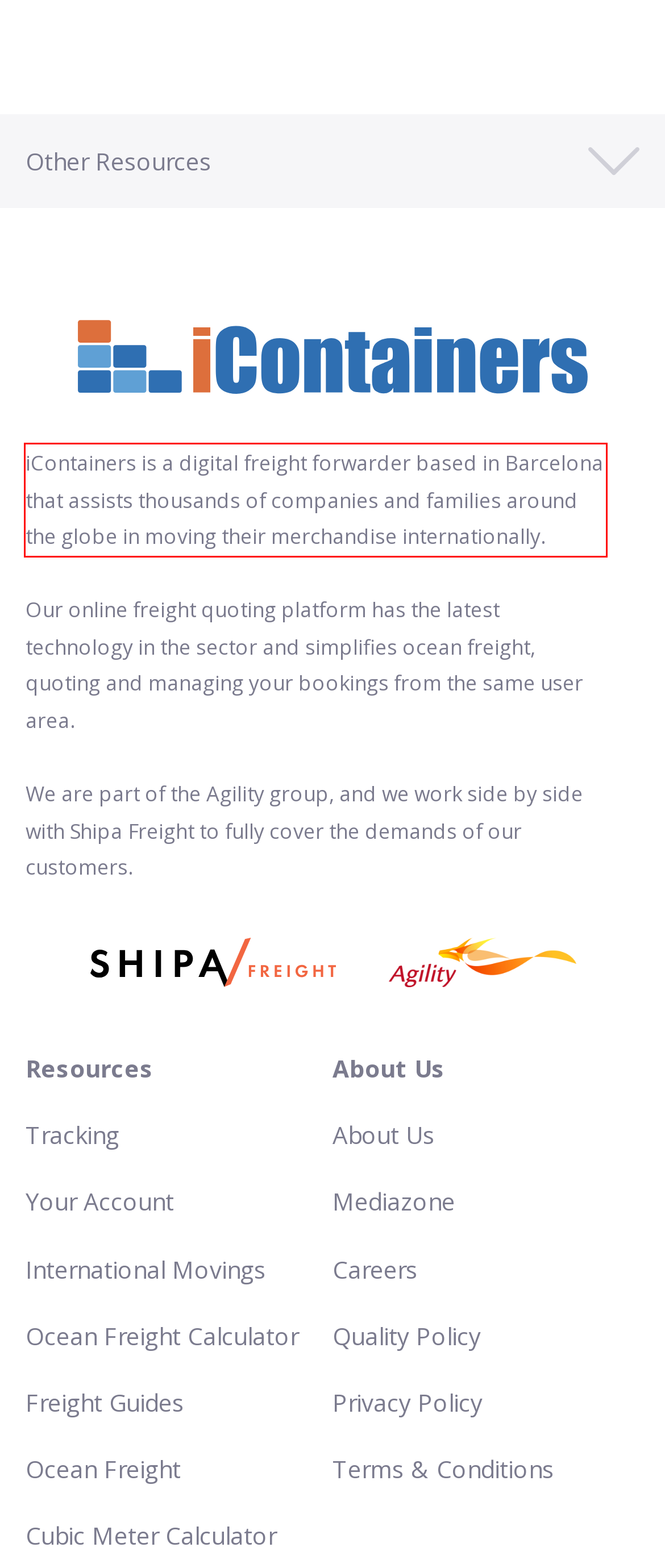You have a screenshot of a webpage with a UI element highlighted by a red bounding box. Use OCR to obtain the text within this highlighted area.

iContainers is a digital freight forwarder based in Barcelona that assists thousands of companies and families around the globe in moving their merchandise internationally.